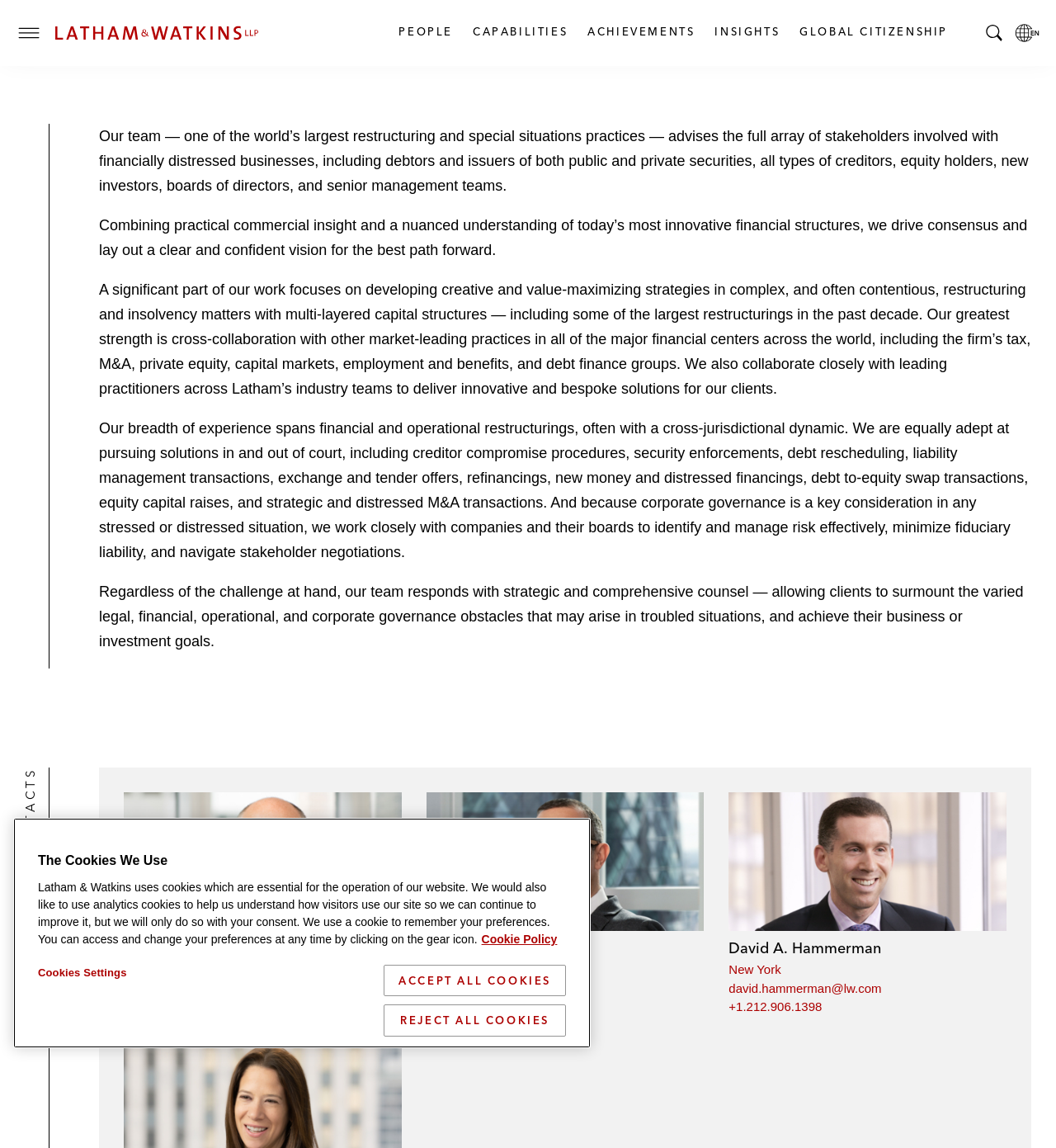Please indicate the bounding box coordinates of the element's region to be clicked to achieve the instruction: "Contact George A. Davis". Provide the coordinates as four float numbers between 0 and 1, i.e., [left, top, right, bottom].

[0.117, 0.818, 0.224, 0.834]